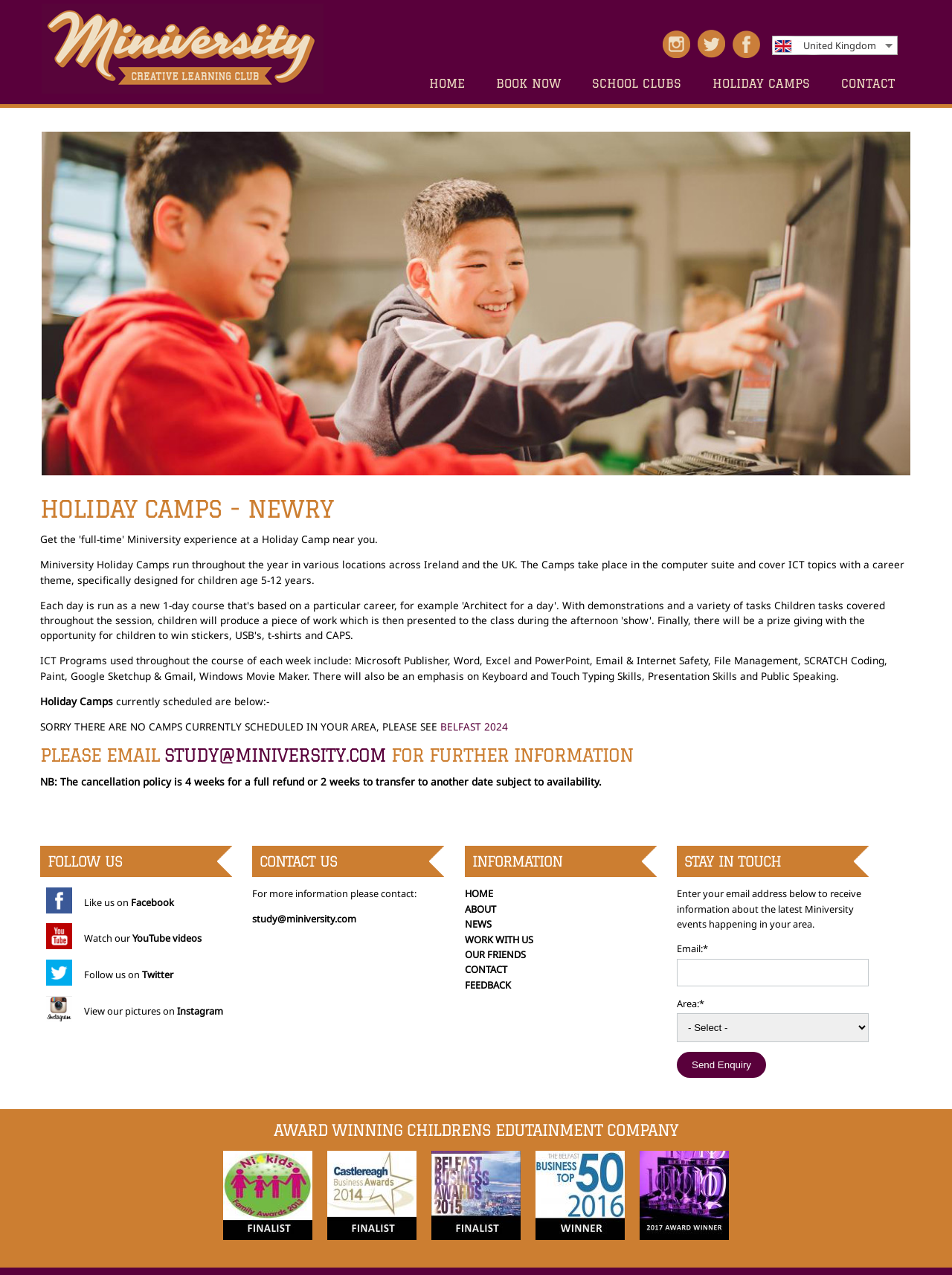What is the purpose of the 'Send Enquiry' button?
Provide a comprehensive and detailed answer to the question.

The answer can be inferred from the context of the 'Send Enquiry' button, which is located below the 'Enter your email address below to receive information about the latest Miniversity events happening in your area.' text.